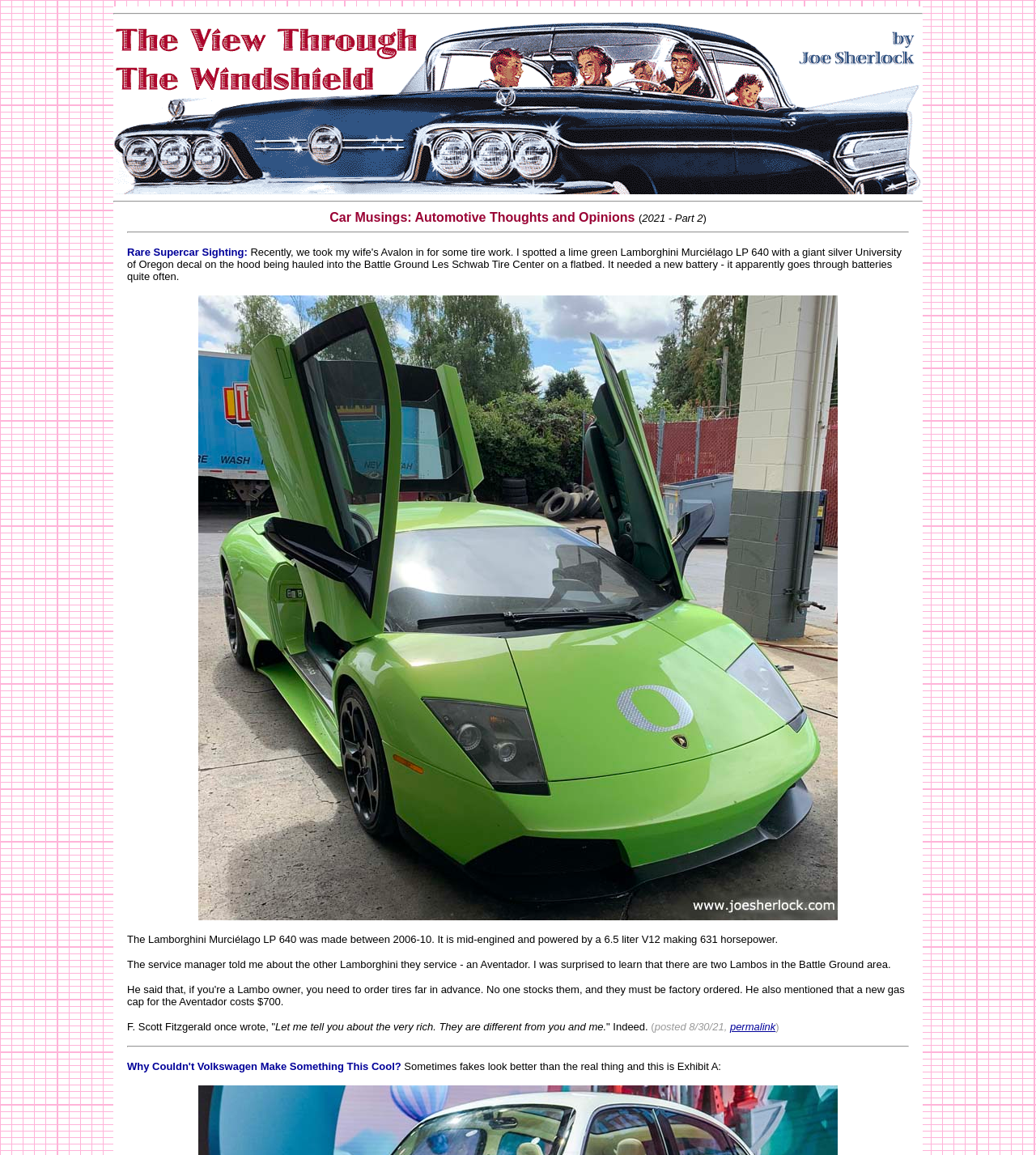What is the purpose of the link at [0.705, 0.884, 0.749, 0.894]?
Based on the visual information, provide a detailed and comprehensive answer.

I found the answer by looking at the link element at the specified bounding box coordinates. The element description indicates that the link is a permalink, which is likely a link to a specific post or article.